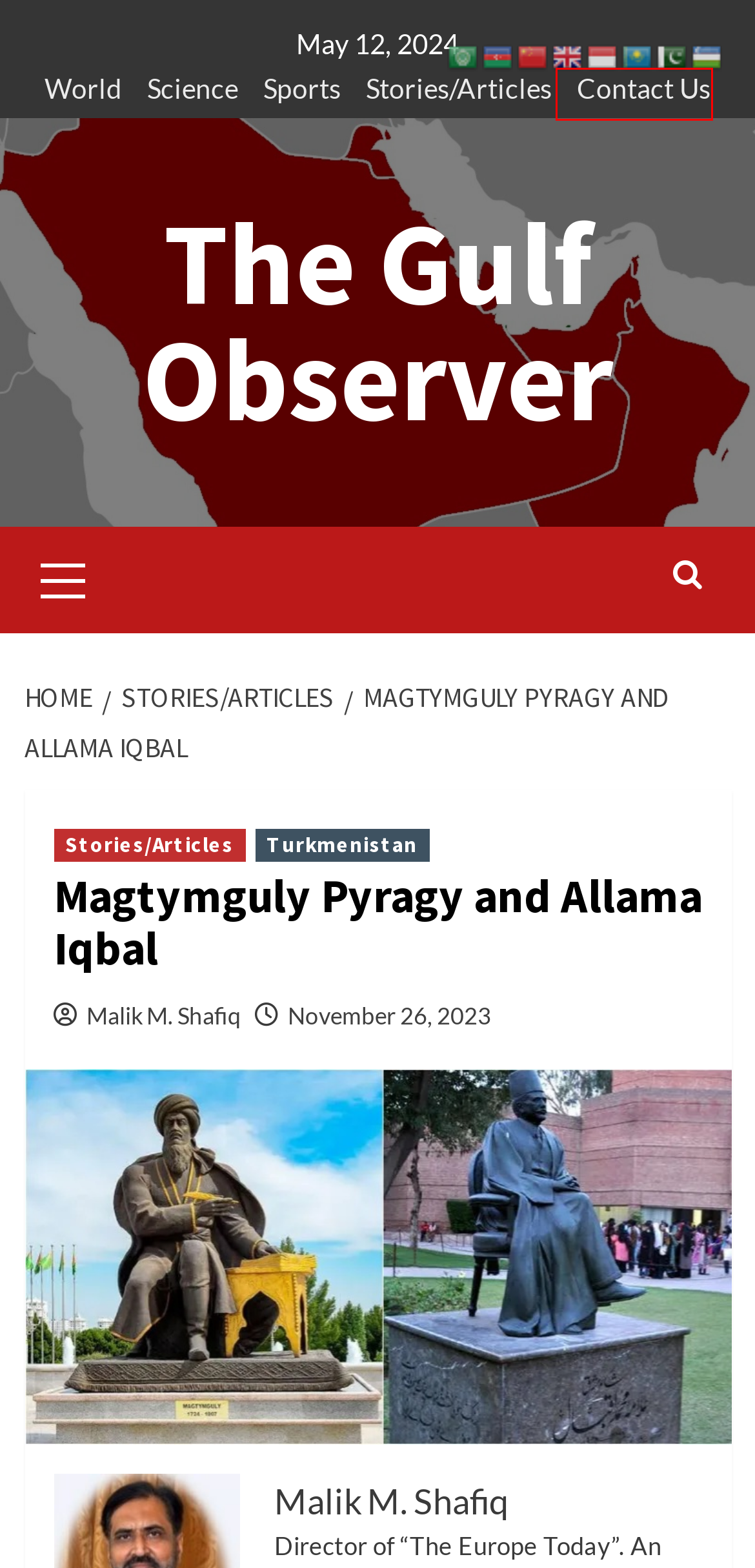You have been given a screenshot of a webpage, where a red bounding box surrounds a UI element. Identify the best matching webpage description for the page that loads after the element in the bounding box is clicked. Options include:
A. Science Archives - The Gulf Observer
B. Malik M. Shafiq, Author at The Gulf Observer
C. Stories/Articles Archives - The Gulf Observer
D. Sports Archives - The Gulf Observer
E. World Archives - The Gulf Observer
F. Contact Us - The Gulf Observer
G. November 2023 - The Gulf Observer
H. The Gulf Observer -

F